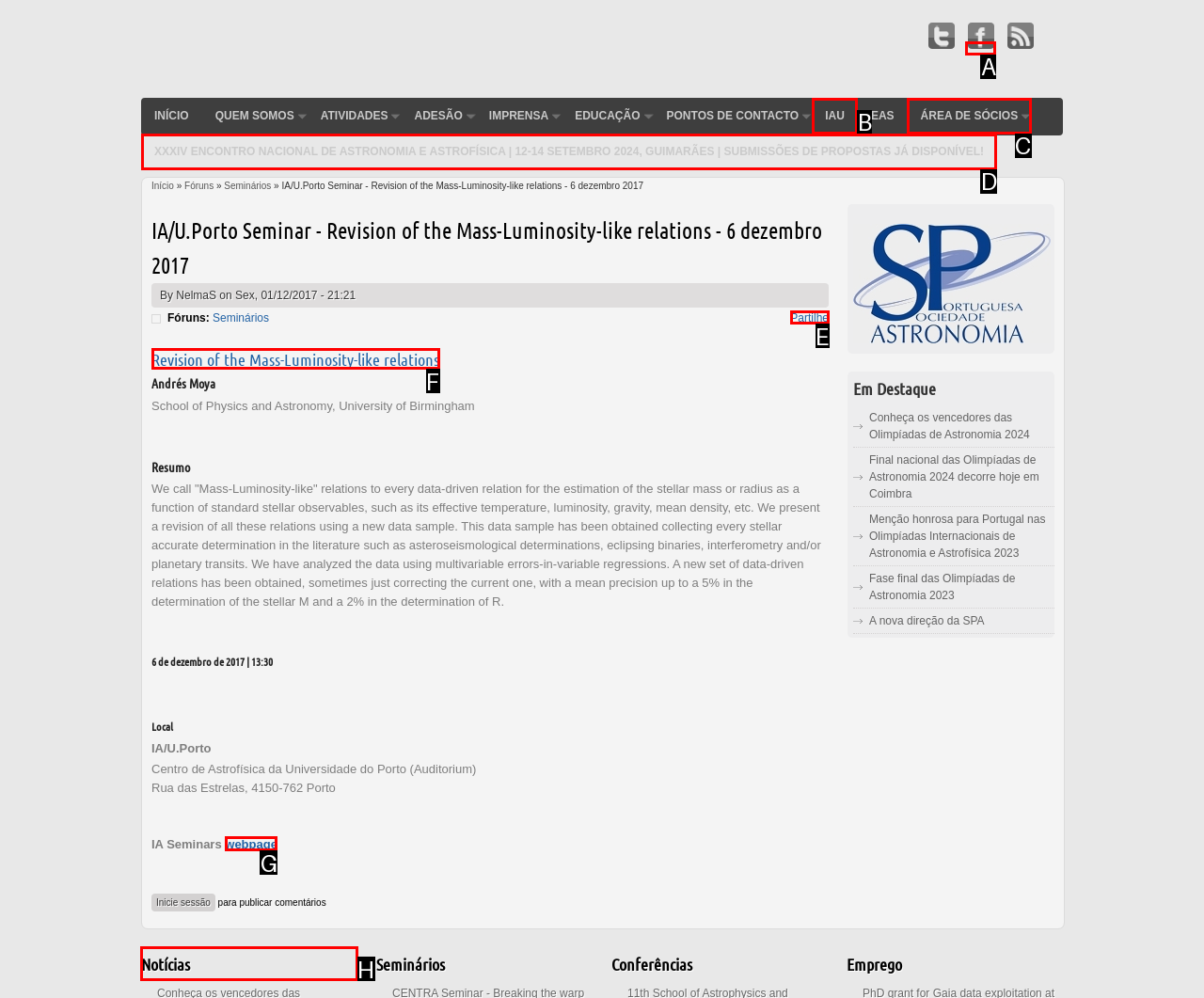Specify which HTML element I should click to complete this instruction: Check the 'Notícias' section Answer with the letter of the relevant option.

H